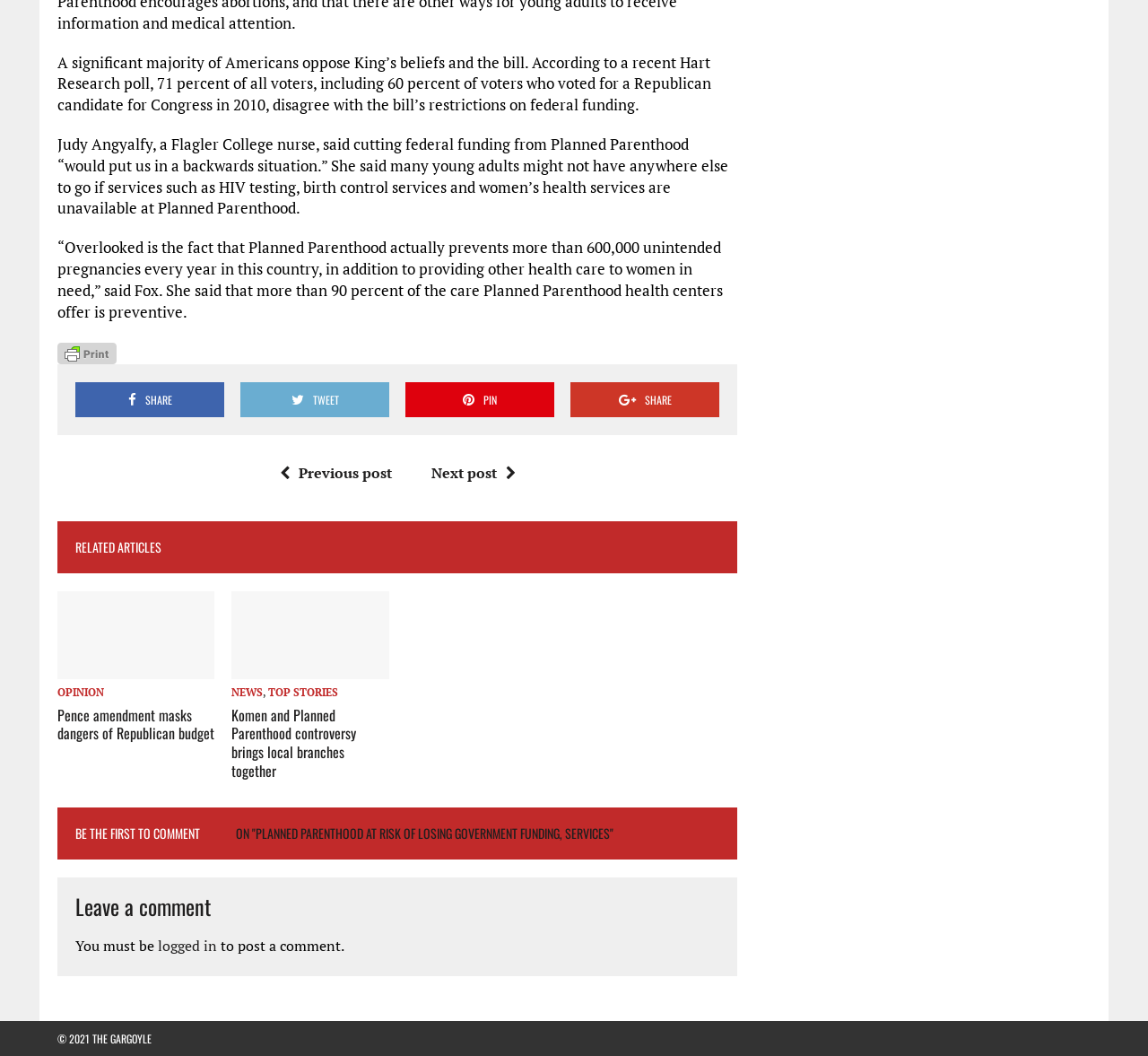Please provide a brief answer to the question using only one word or phrase: 
What is the name of the website?

THE GARGOYLE